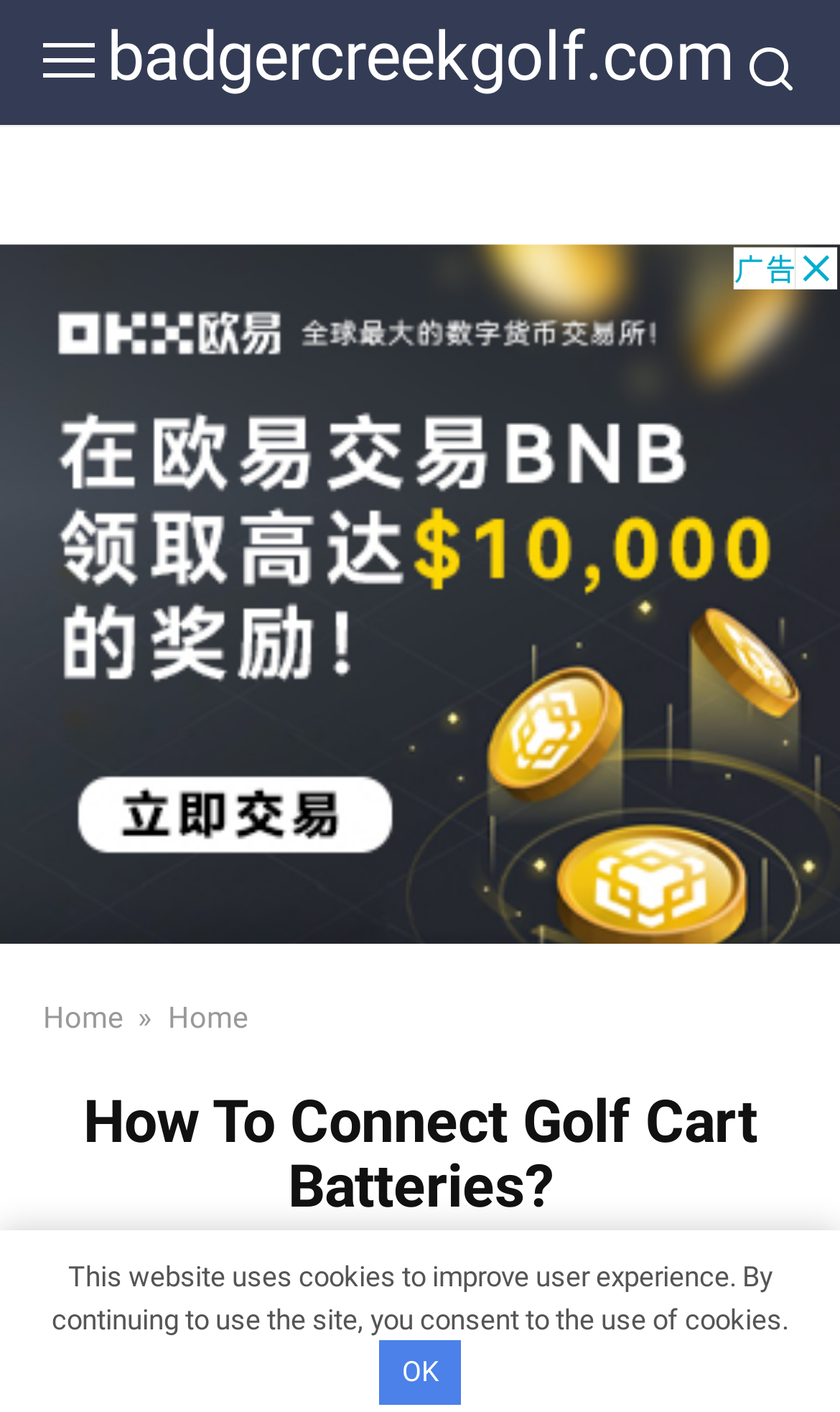Detail the features and information presented on the webpage.

The webpage is about connecting golf cart batteries, with a focus on providing instructional content. At the top-left corner, there is a link to the website's homepage, "badgercreekgolf.com". Below this link, there is a large advertisement iframe that spans the entire width of the page, taking up about half of the screen's height. Within this iframe, there are three elements: two identical links to the "Home" page, with a "»" symbol in between them.

Above the advertisement, there is a prominent header that occupies most of the screen's width, displaying the title "How To Connect Golf Cart Batteries?" in a large font size. At the very bottom of the page, there is a notification bar that informs users about the website's use of cookies, with a button labeled "OK" to acknowledge and consent to this practice.